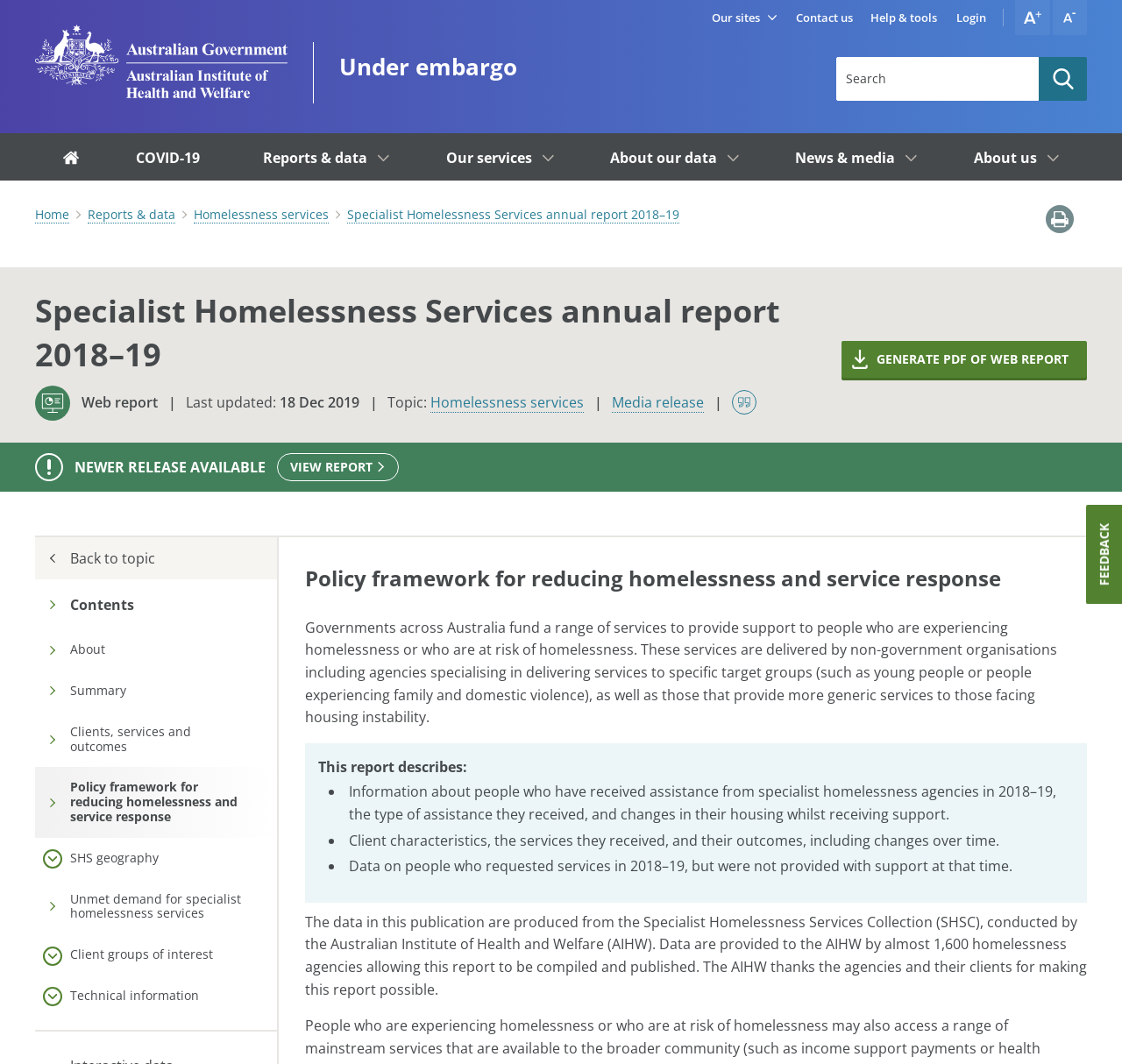What is the name of the organization that conducts the Specialist Homelessness Services Collection?
Please answer using one word or phrase, based on the screenshot.

Australian Institute of Health and Welfare